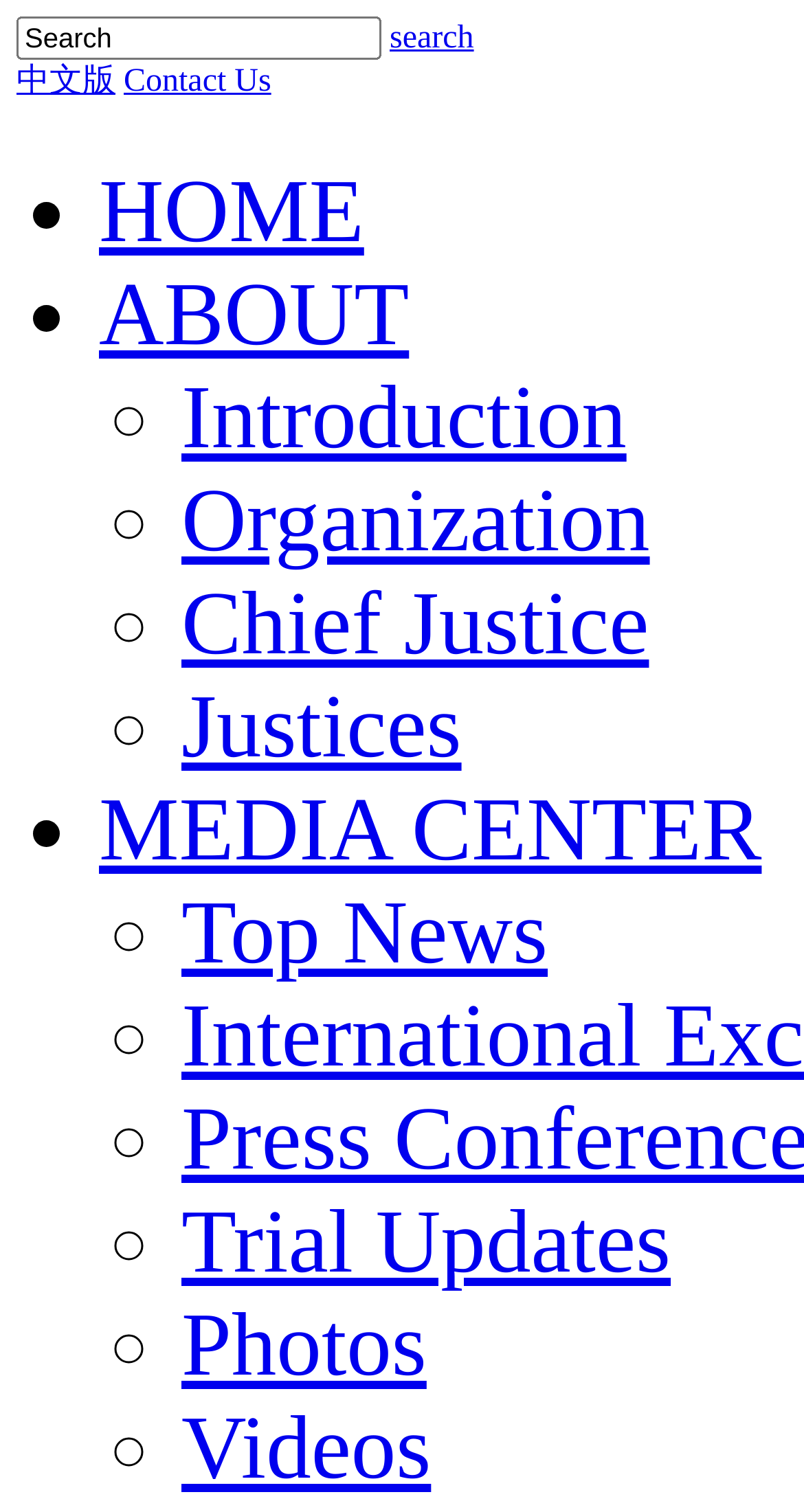Please give a succinct answer using a single word or phrase:
What type of content is available in the MEDIA CENTER section?

News and multimedia